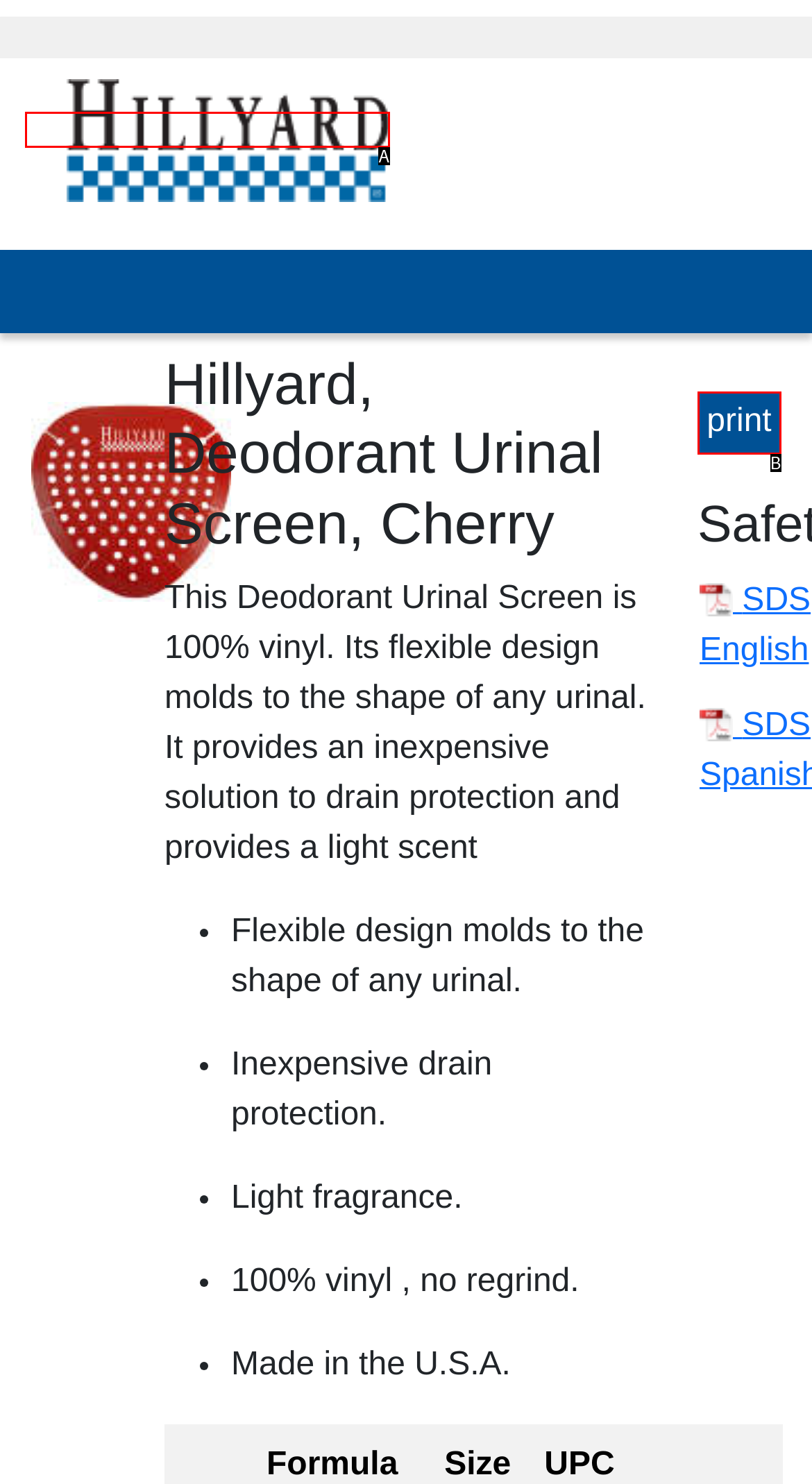Determine the UI element that matches the description: alt="Hillyard"
Answer with the letter from the given choices.

A